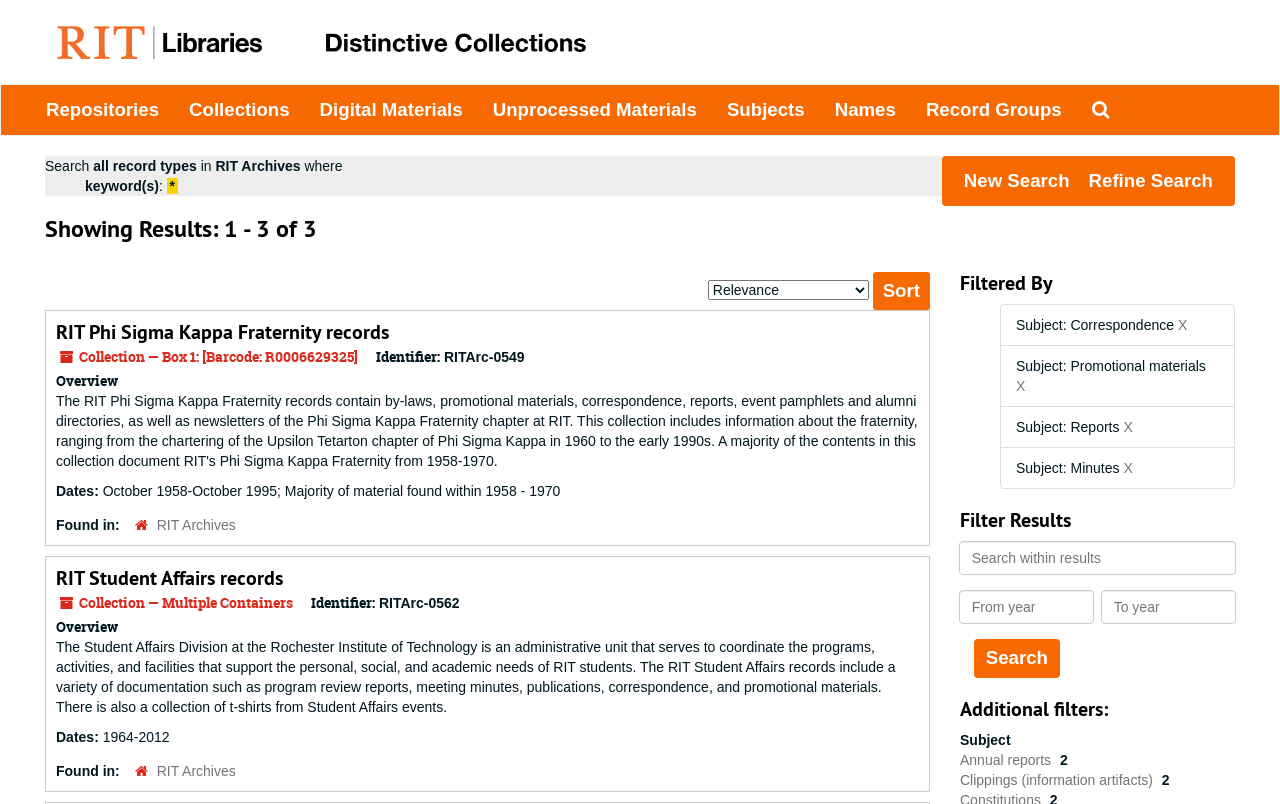Can you specify the bounding box coordinates for the region that should be clicked to fulfill this instruction: "Refine search".

[0.843, 0.201, 0.955, 0.249]